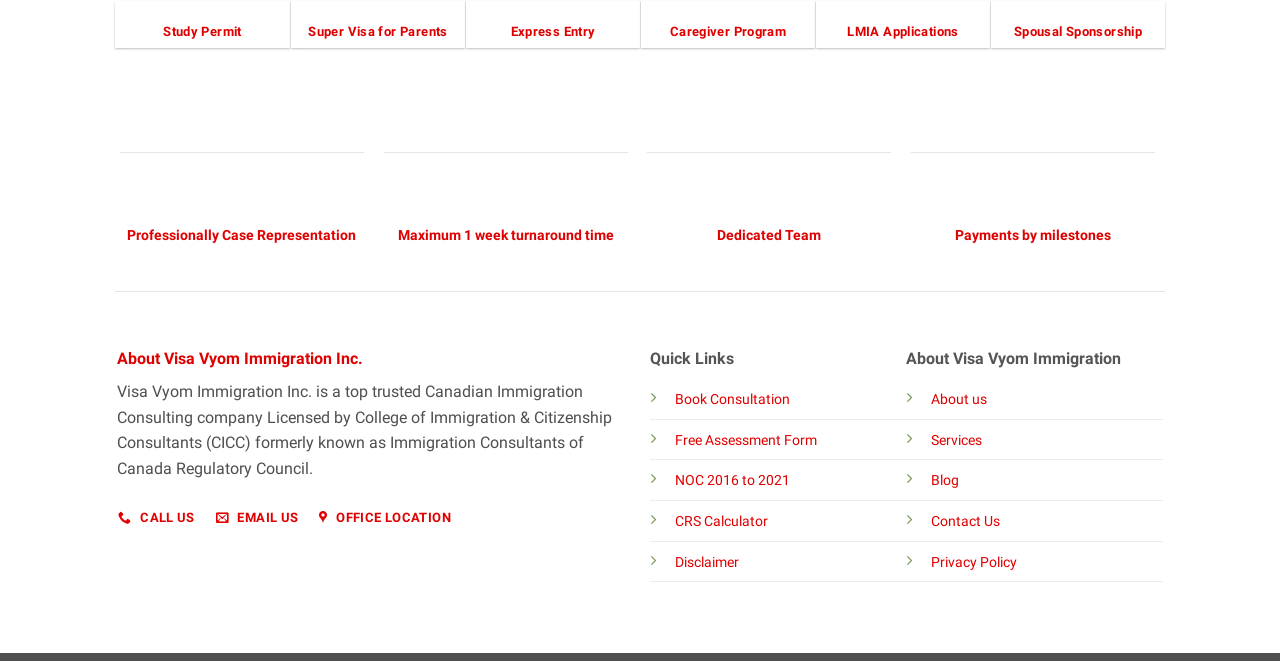What is the name of the regulatory council that licenses Visa Vyom Immigration Inc.?
Look at the image and provide a short answer using one word or a phrase.

College of Immigration & Citizenship Consultants